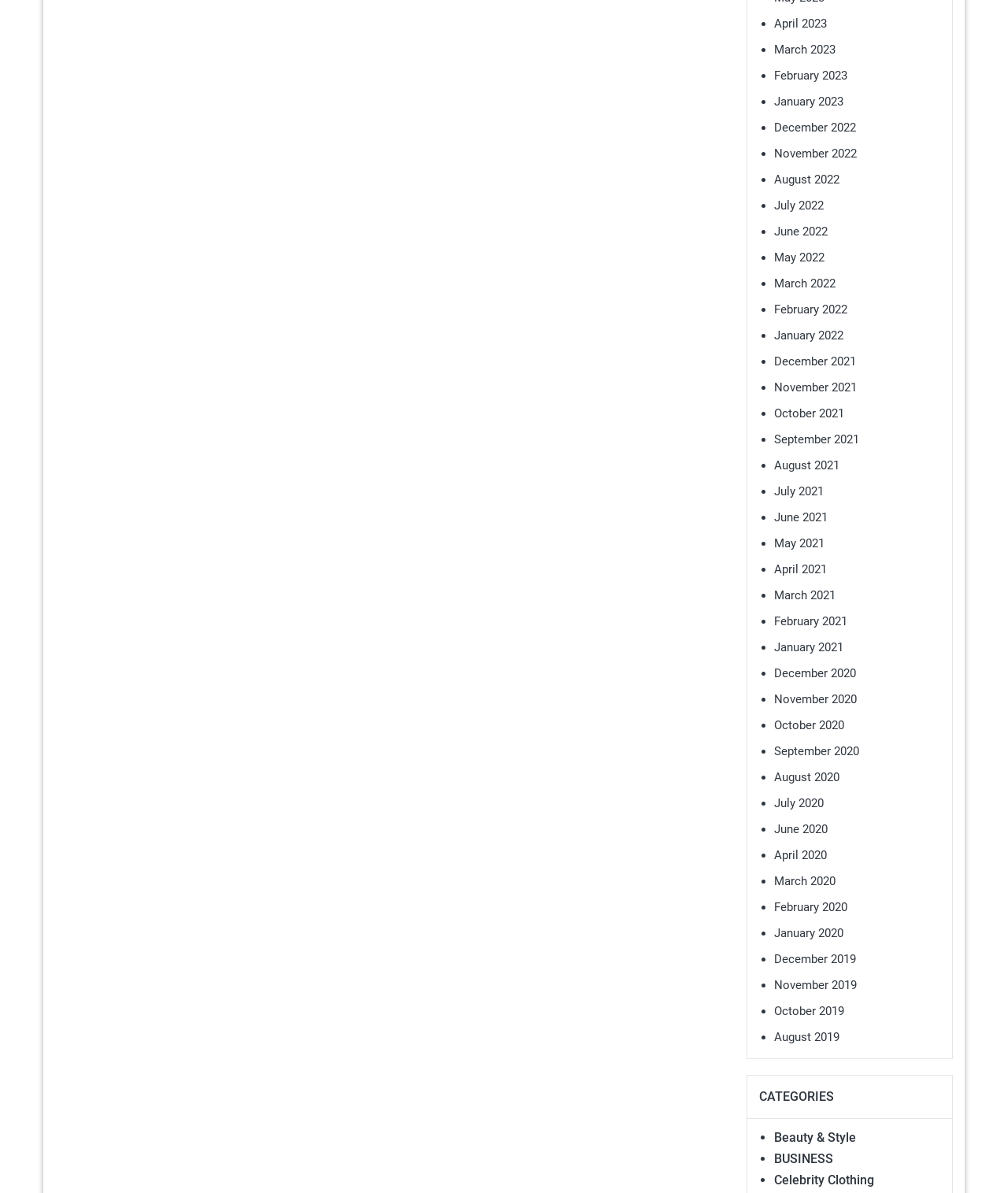Using the information in the image, give a detailed answer to the following question: Are the months listed in chronological order?

I examined the links on the webpage and found that they are organized in a list with the most recent months at the top and the earliest months at the bottom. This suggests that the months are listed in chronological order.